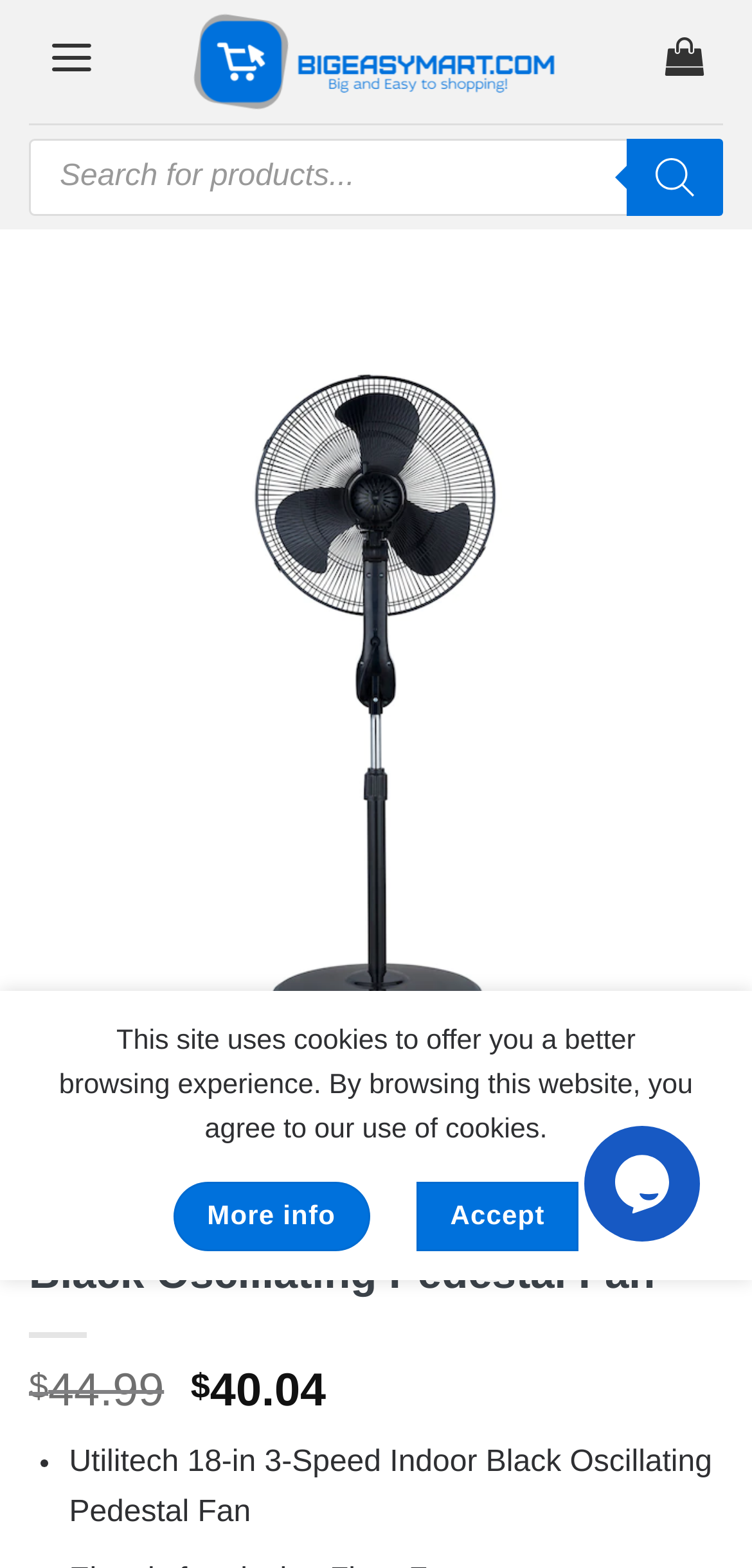Please locate the bounding box coordinates of the element that should be clicked to achieve the given instruction: "View product details".

[0.038, 0.431, 0.962, 0.452]